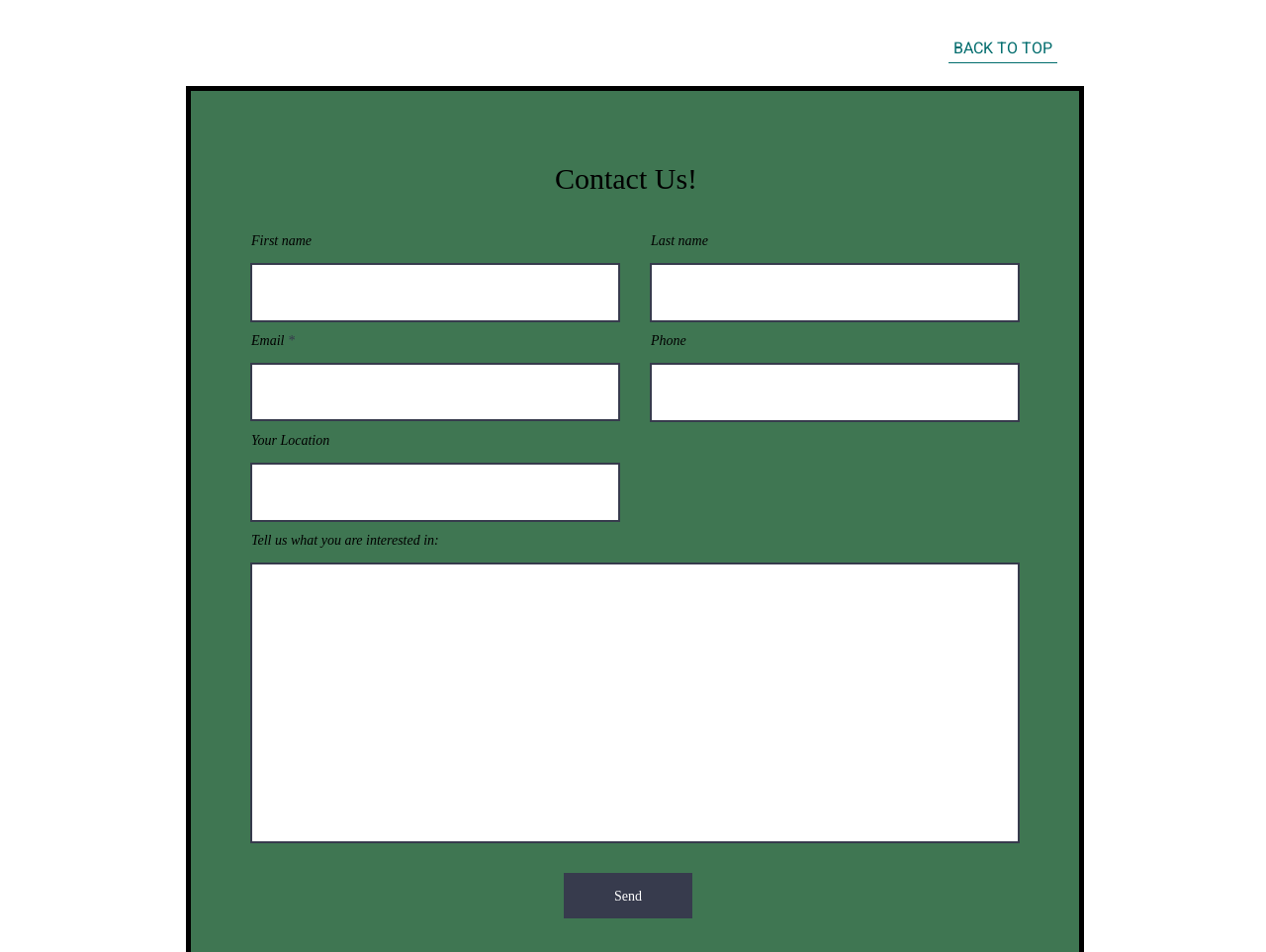Respond with a single word or phrase to the following question: What is the function of the 'Send' button?

To submit the form